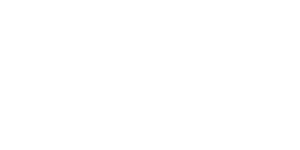What is the rug number of this Persian rug?
Please look at the screenshot and answer in one word or a short phrase.

89654